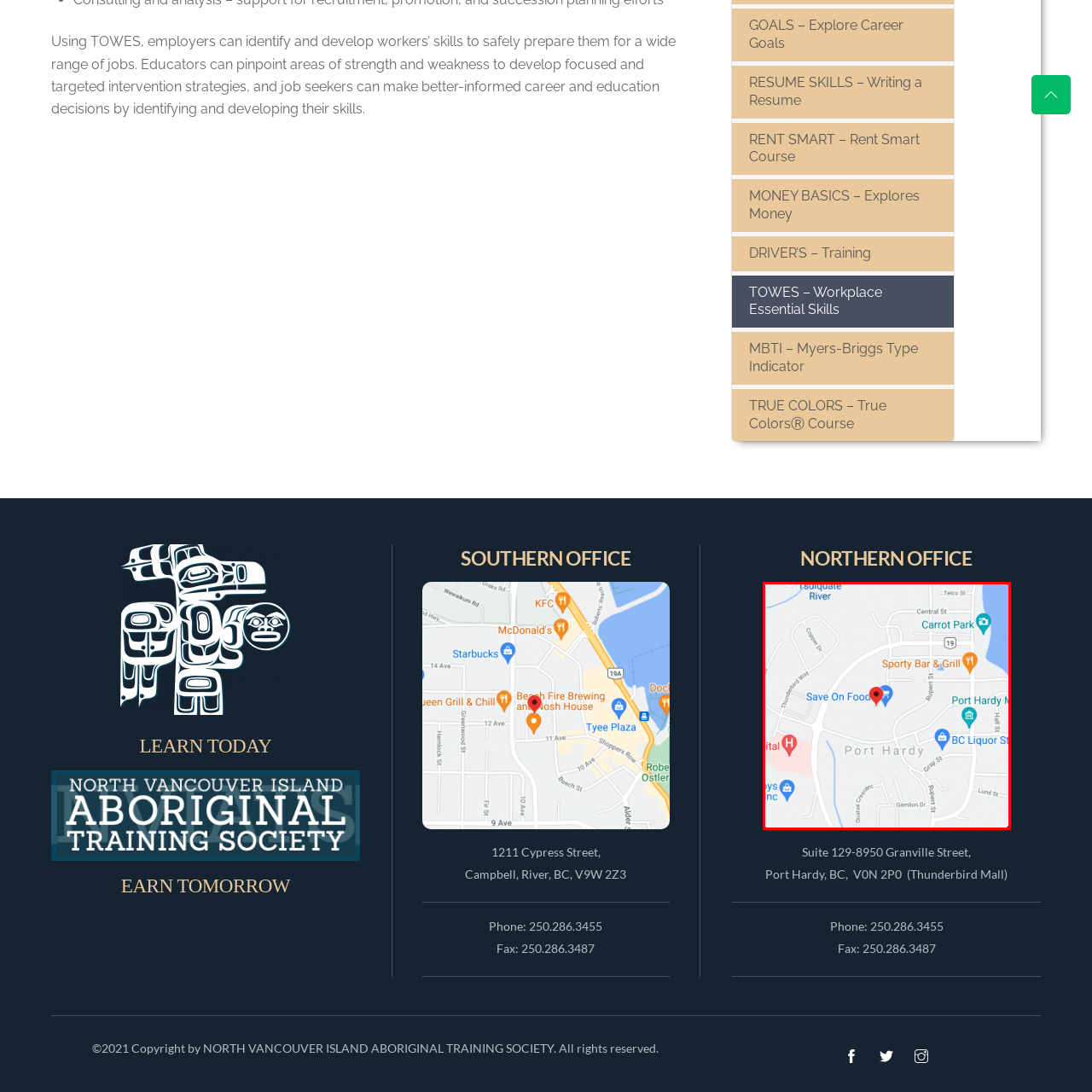Pay attention to the area highlighted by the red boundary and answer the question with a single word or short phrase: 
What is the purpose of the map layout?

To assist navigation